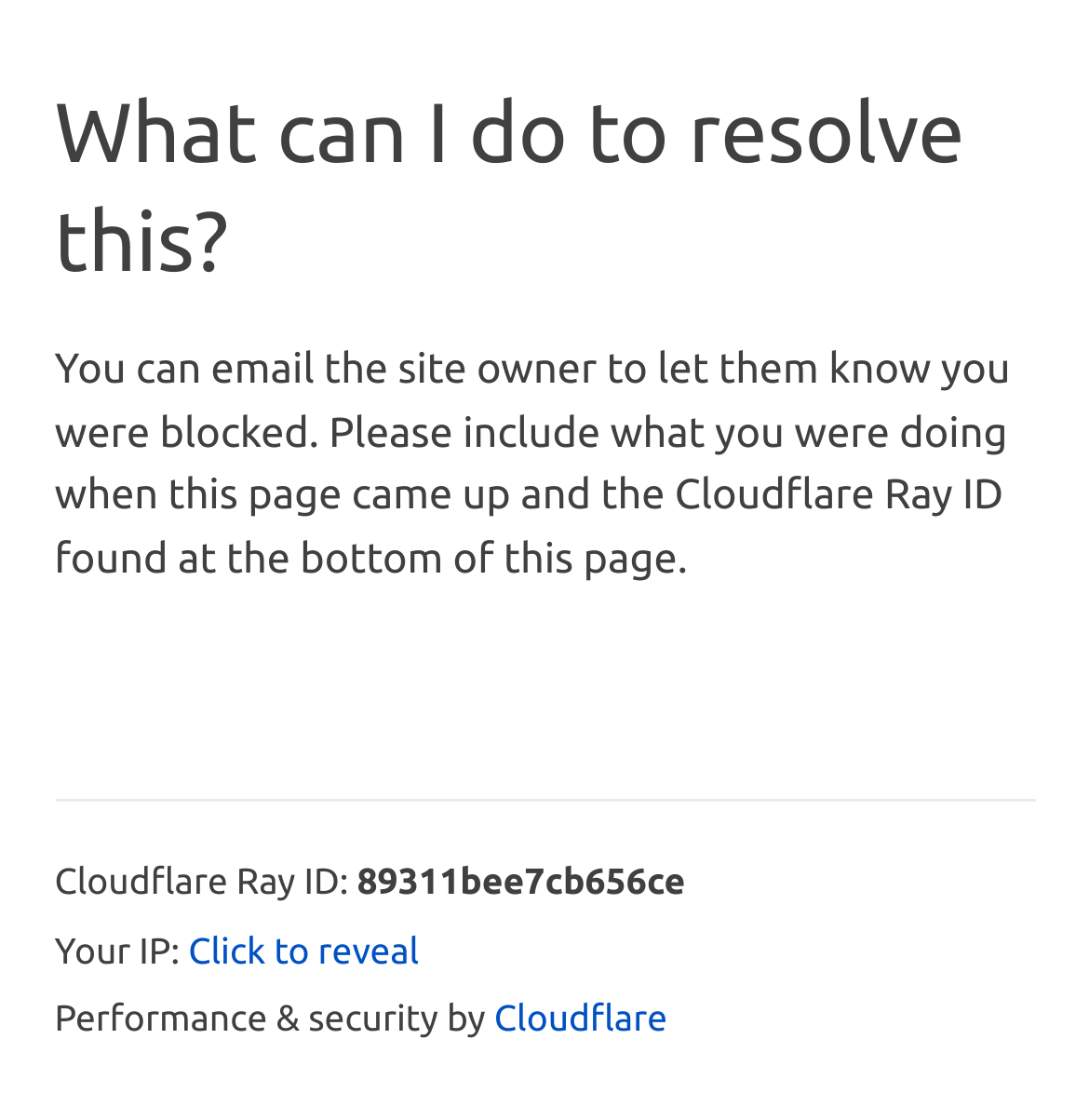Refer to the image and provide an in-depth answer to the question: 
What is the purpose of the email to the site owner?

The purpose of the email to the site owner is to report being blocked, as indicated by the text 'You can email the site owner to let them know you were blocked.'